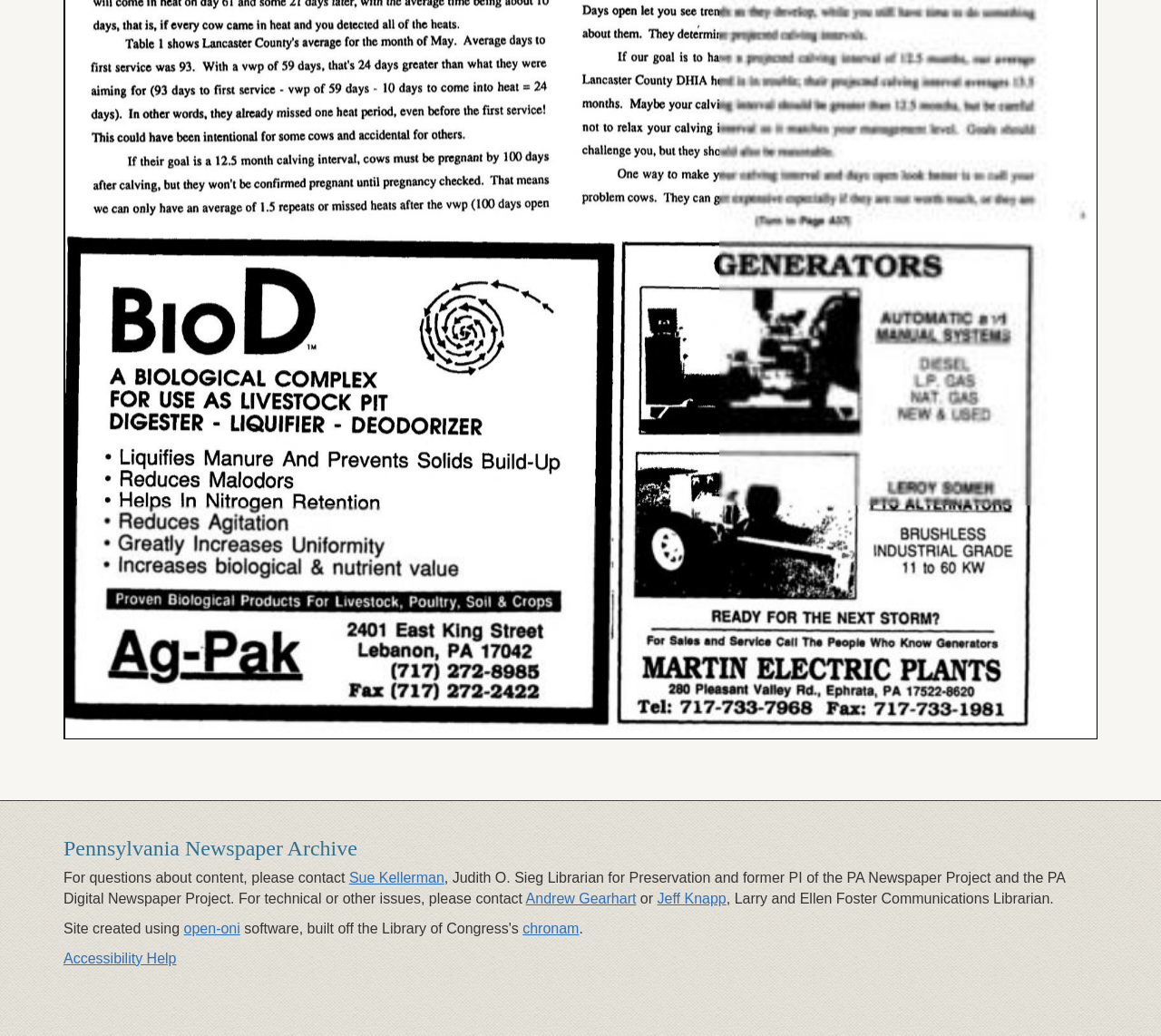What is the name of the project that created this site?
Utilize the image to construct a detailed and well-explained answer.

The webpage mentions 'Site created using open-oni' at the bottom, which suggests that open-oni is the project that created this site.